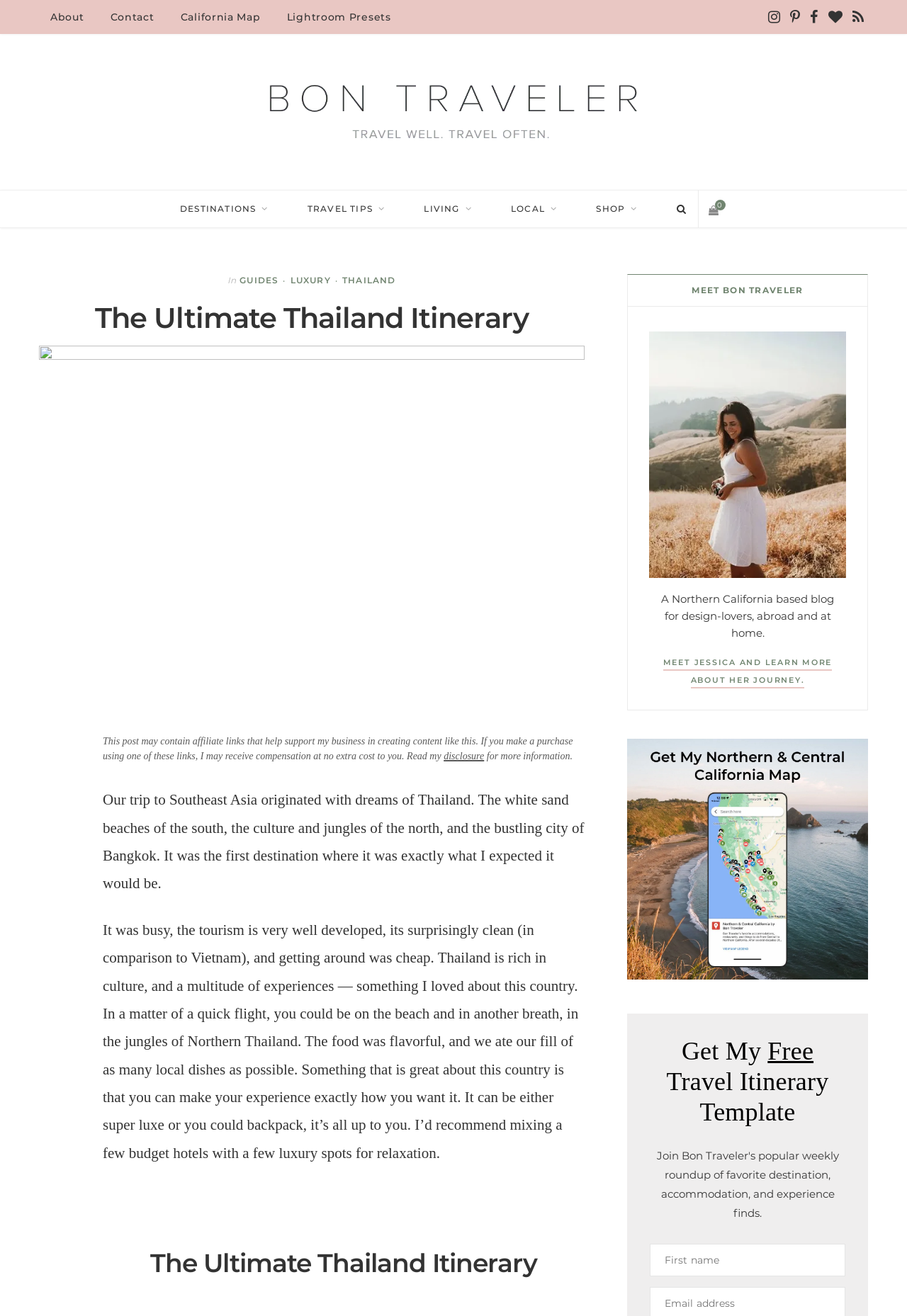What is the headline of the webpage?

The Ultimate Thailand Itinerary